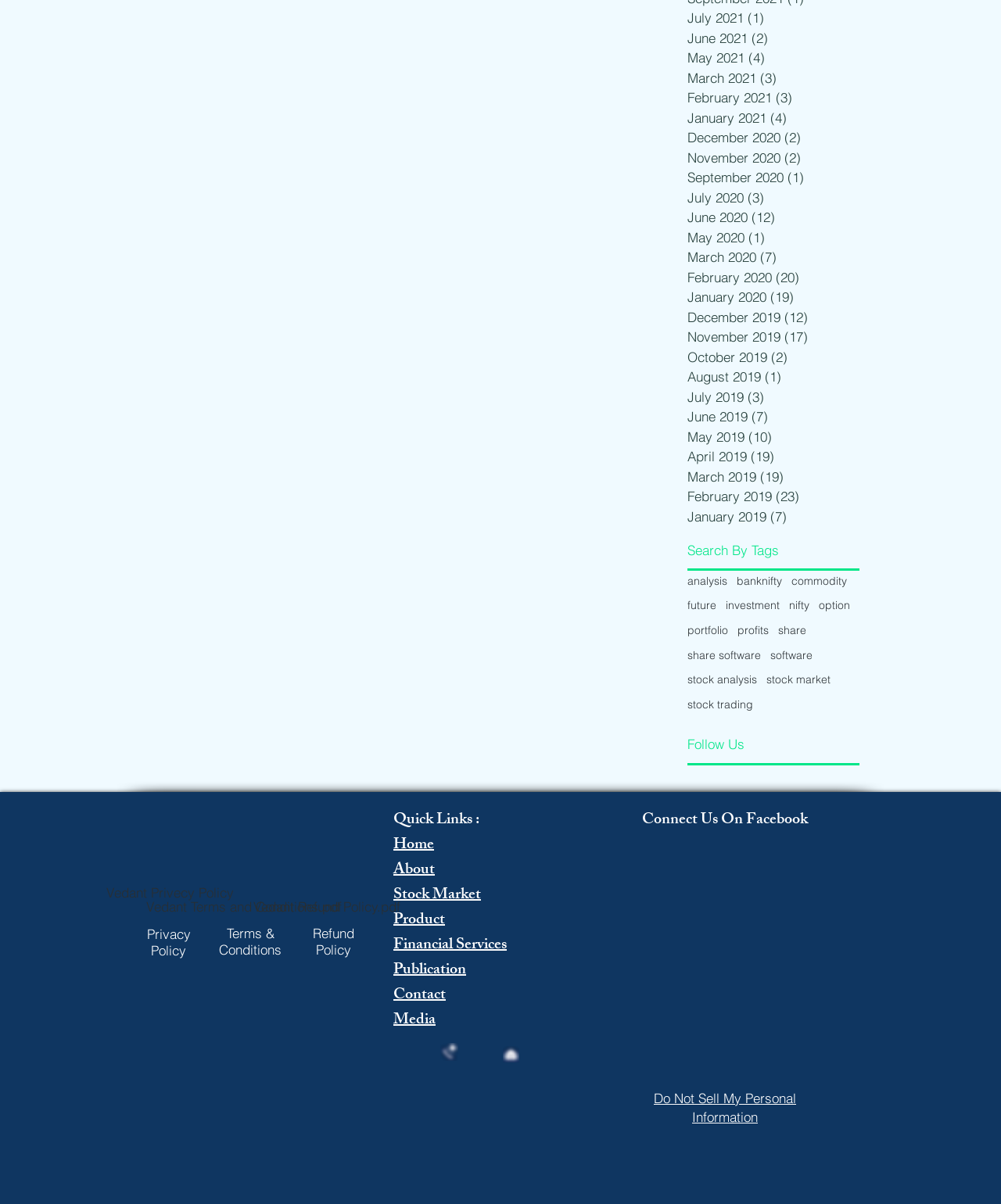Provide the bounding box coordinates for the area that should be clicked to complete the instruction: "Click on July 2021 posts".

[0.687, 0.007, 0.851, 0.023]